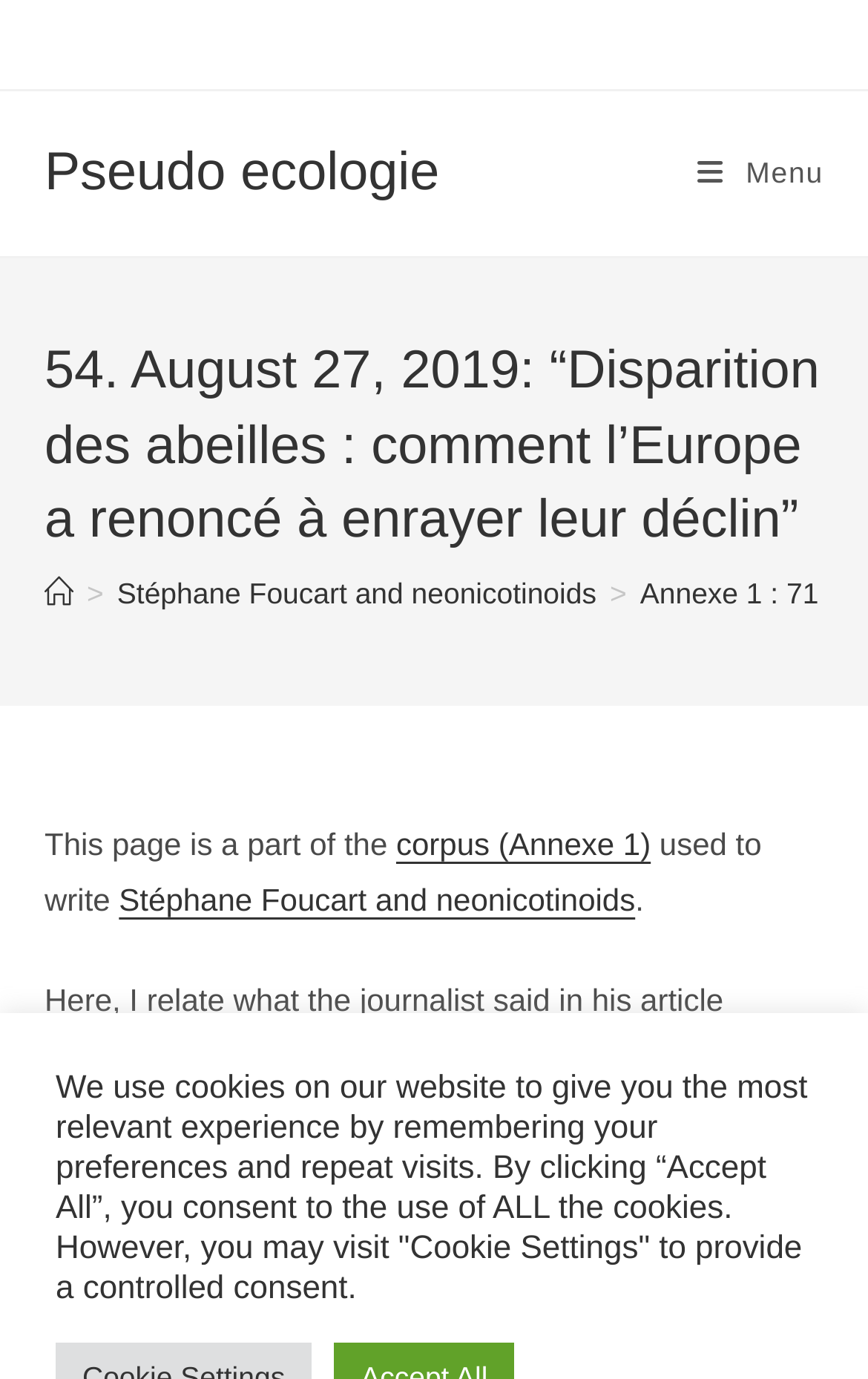Based on the element description: "Home", identify the bounding box coordinates for this UI element. The coordinates must be four float numbers between 0 and 1, listed as [left, top, right, bottom].

[0.051, 0.418, 0.085, 0.442]